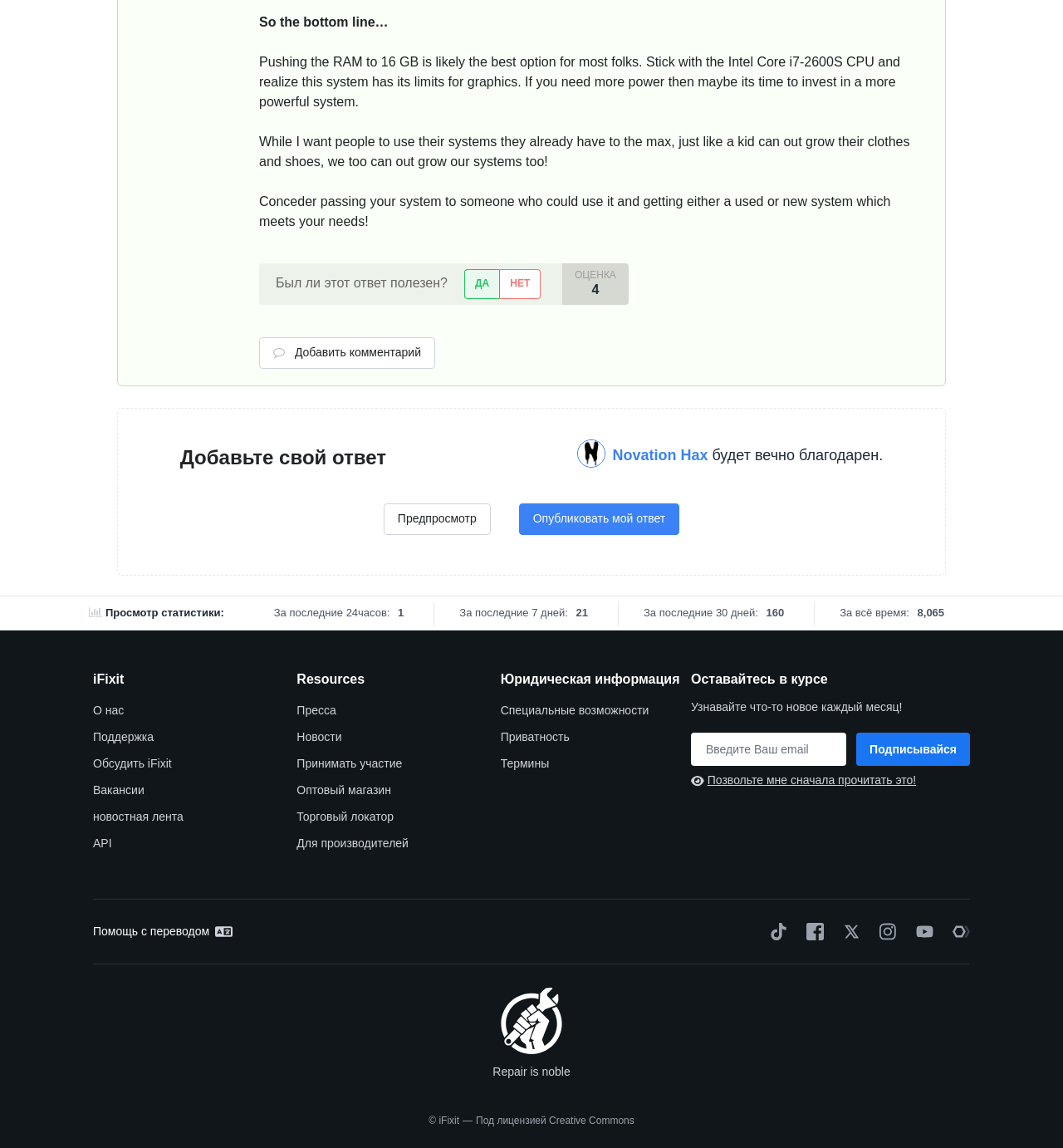Given the description "English", provide the bounding box coordinates of the corresponding UI element.

None